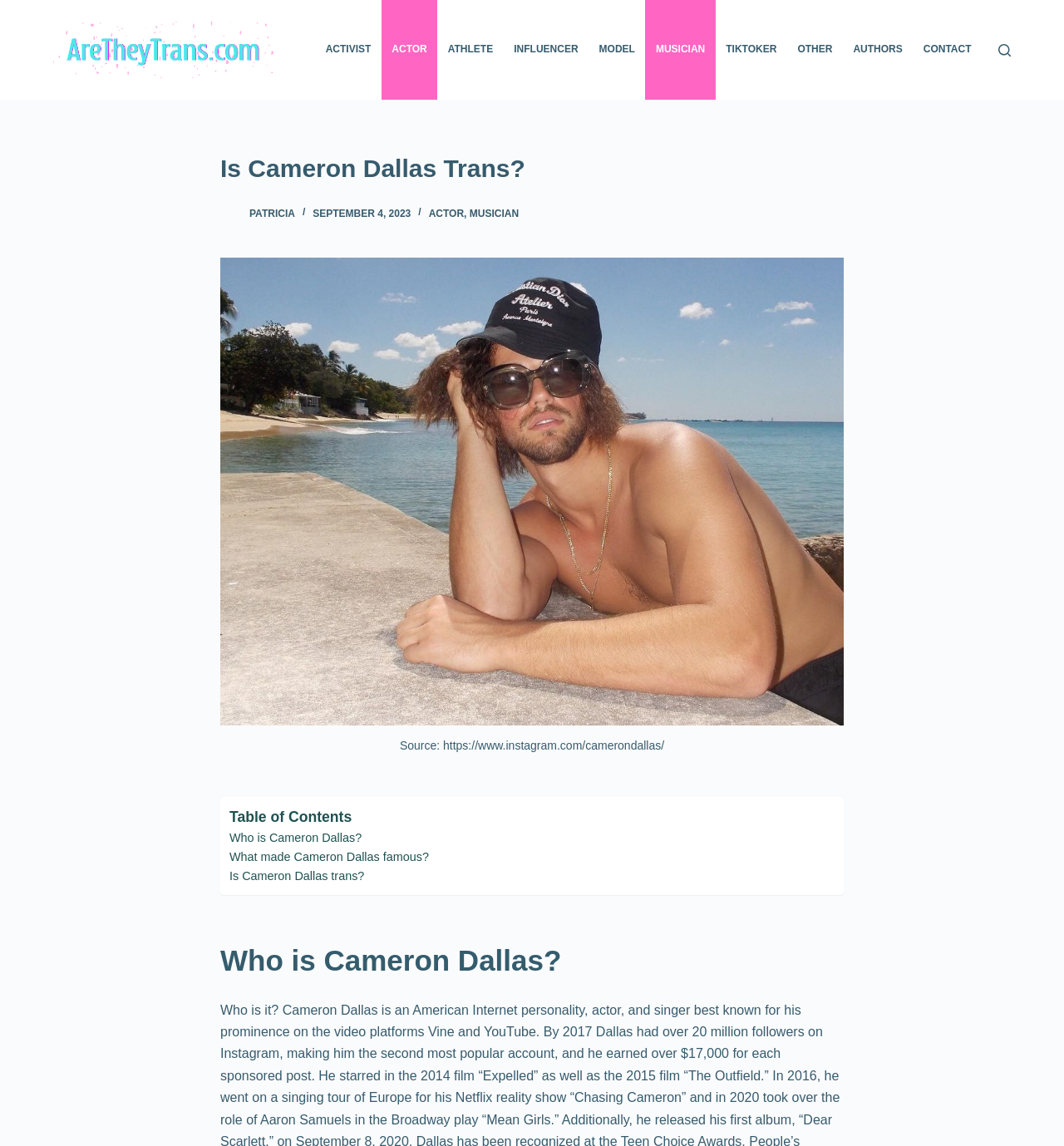Please answer the following question using a single word or phrase: 
What are the main sections of the webpage content?

Table of Contents, Who is Cameron Dallas?